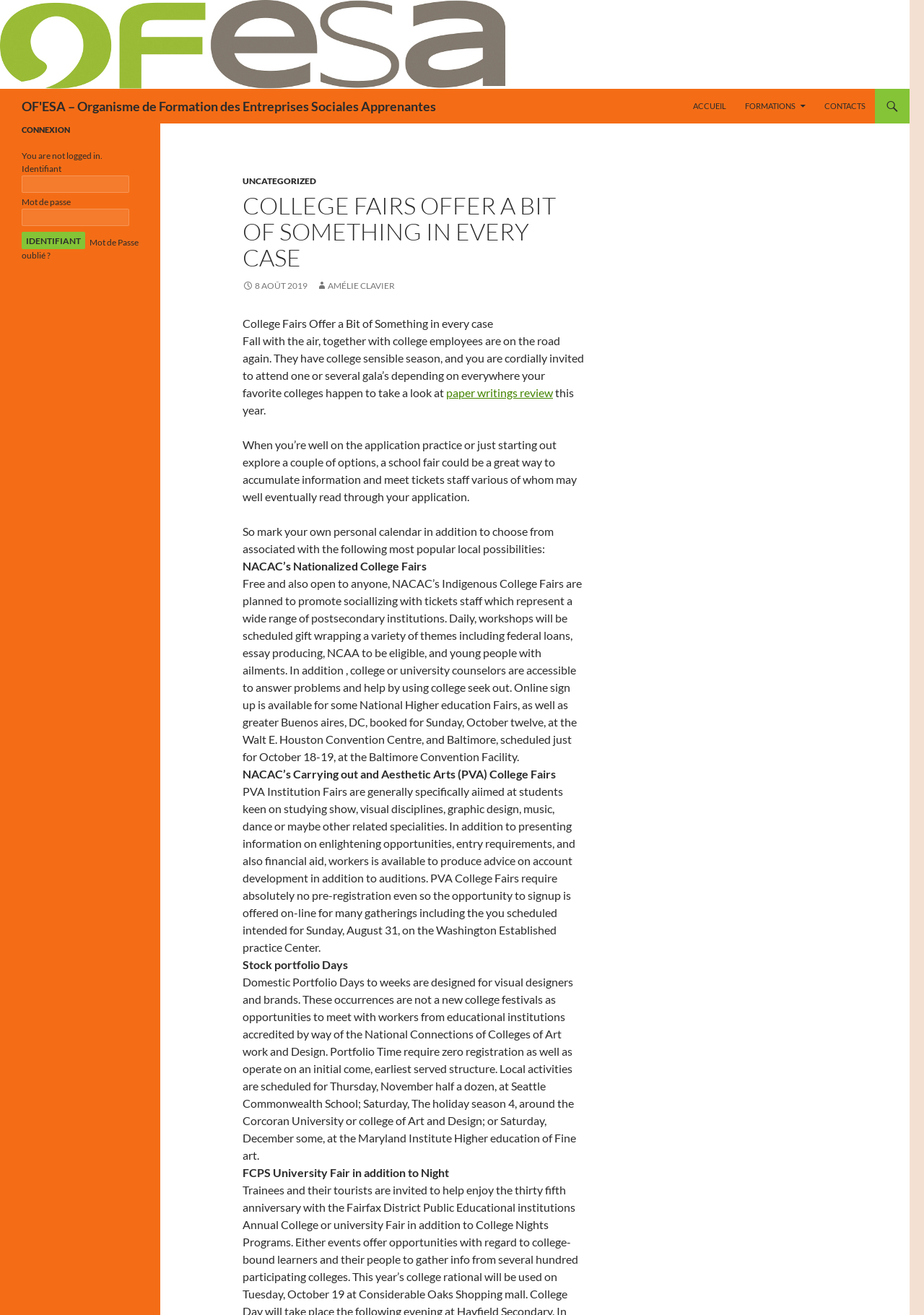Show the bounding box coordinates for the element that needs to be clicked to execute the following instruction: "Click on the 'Mot de Passe oublié?' link". Provide the coordinates in the form of four float numbers between 0 and 1, i.e., [left, top, right, bottom].

[0.023, 0.18, 0.15, 0.198]